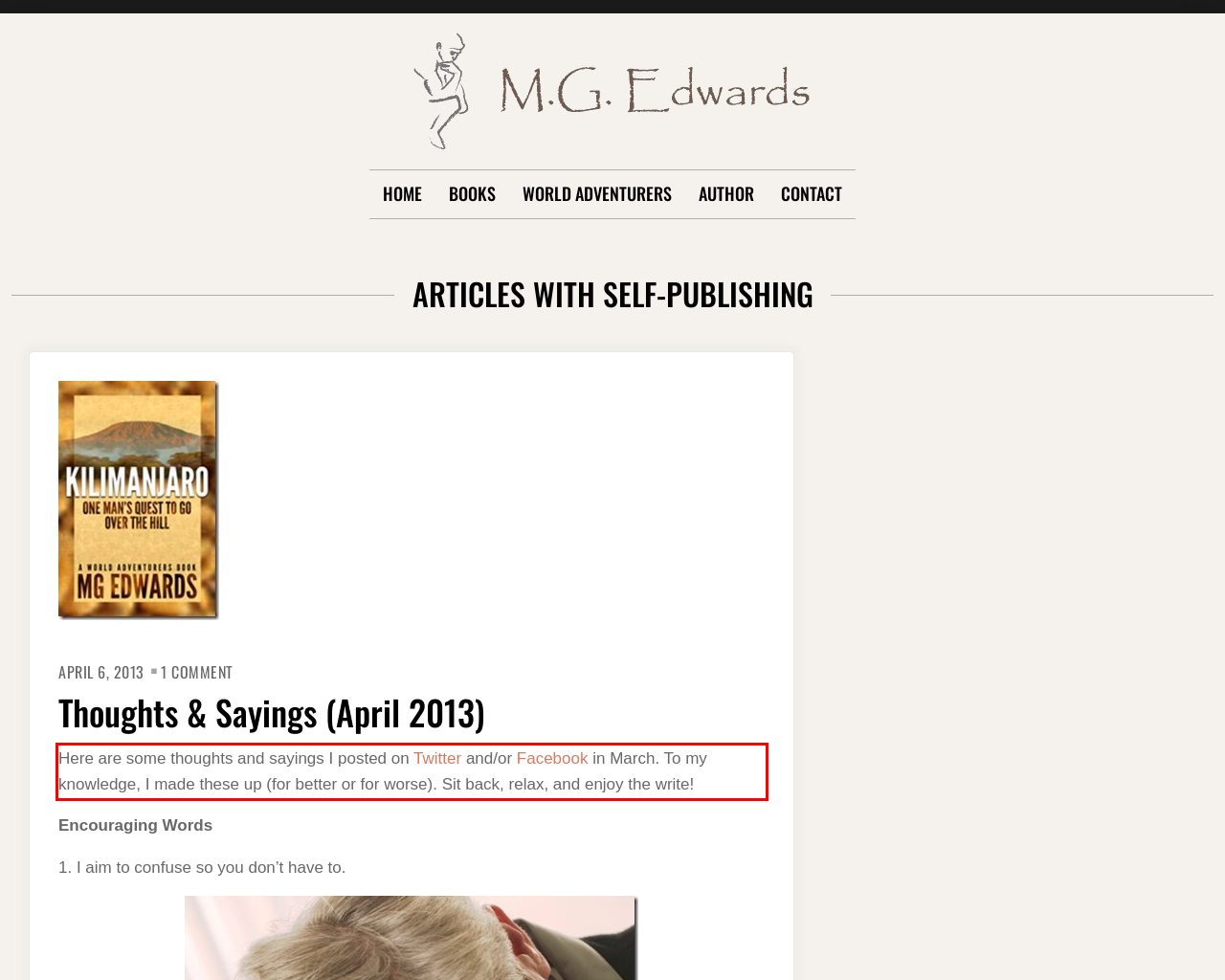With the provided screenshot of a webpage, locate the red bounding box and perform OCR to extract the text content inside it.

Here are some thoughts and sayings I posted on Twitter and/or Facebook in March. To my knowledge, I made these up (for better or for worse). Sit back, relax, and enjoy the write!